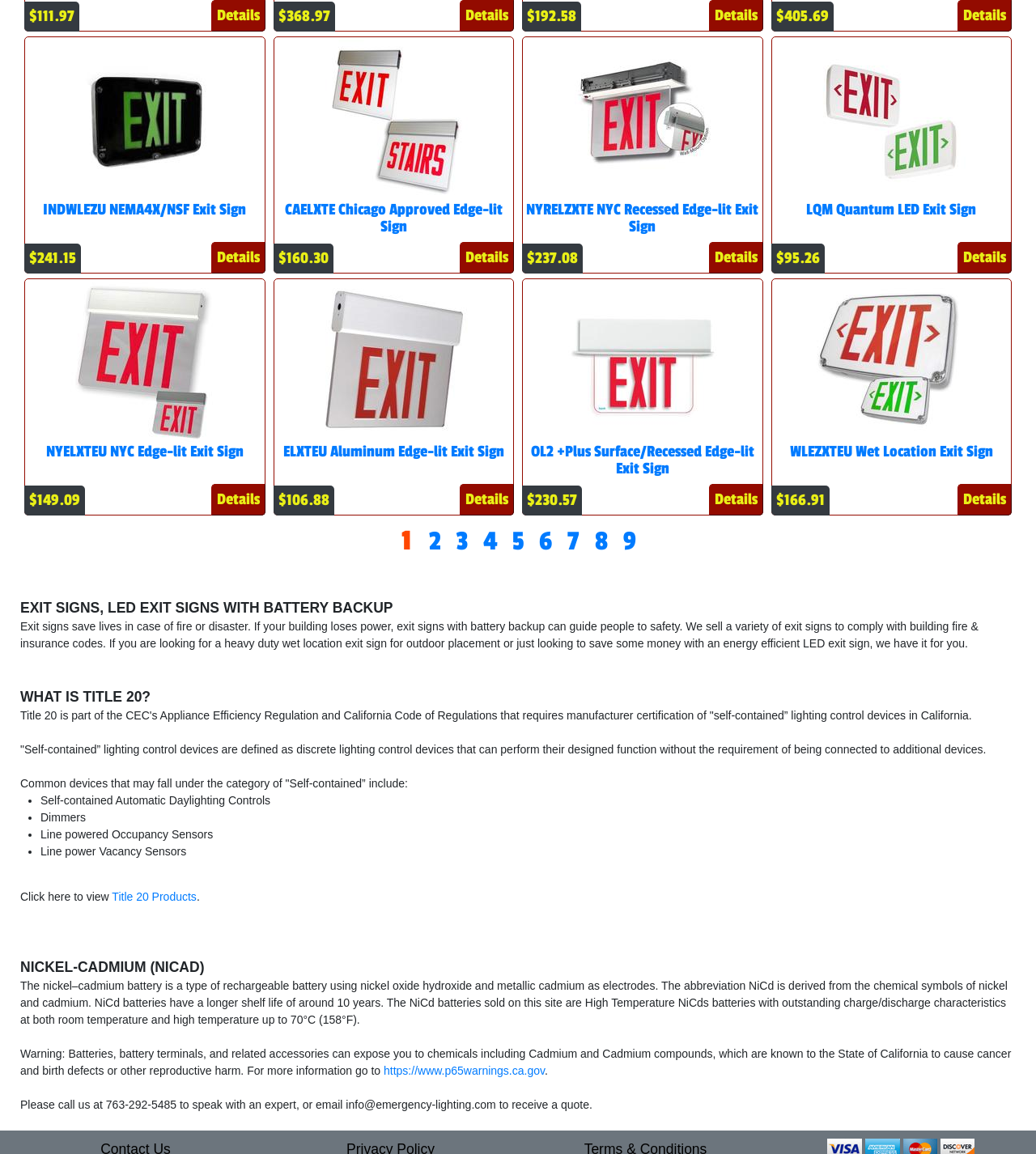Using the webpage screenshot and the element description INDWLEZU NEMA4X/NSF Exit Sign $241.15, determine the bounding box coordinates. Specify the coordinates in the format (top-left x, top-left y, bottom-right x, bottom-right y) with values ranging from 0 to 1.

[0.023, 0.032, 0.256, 0.237]